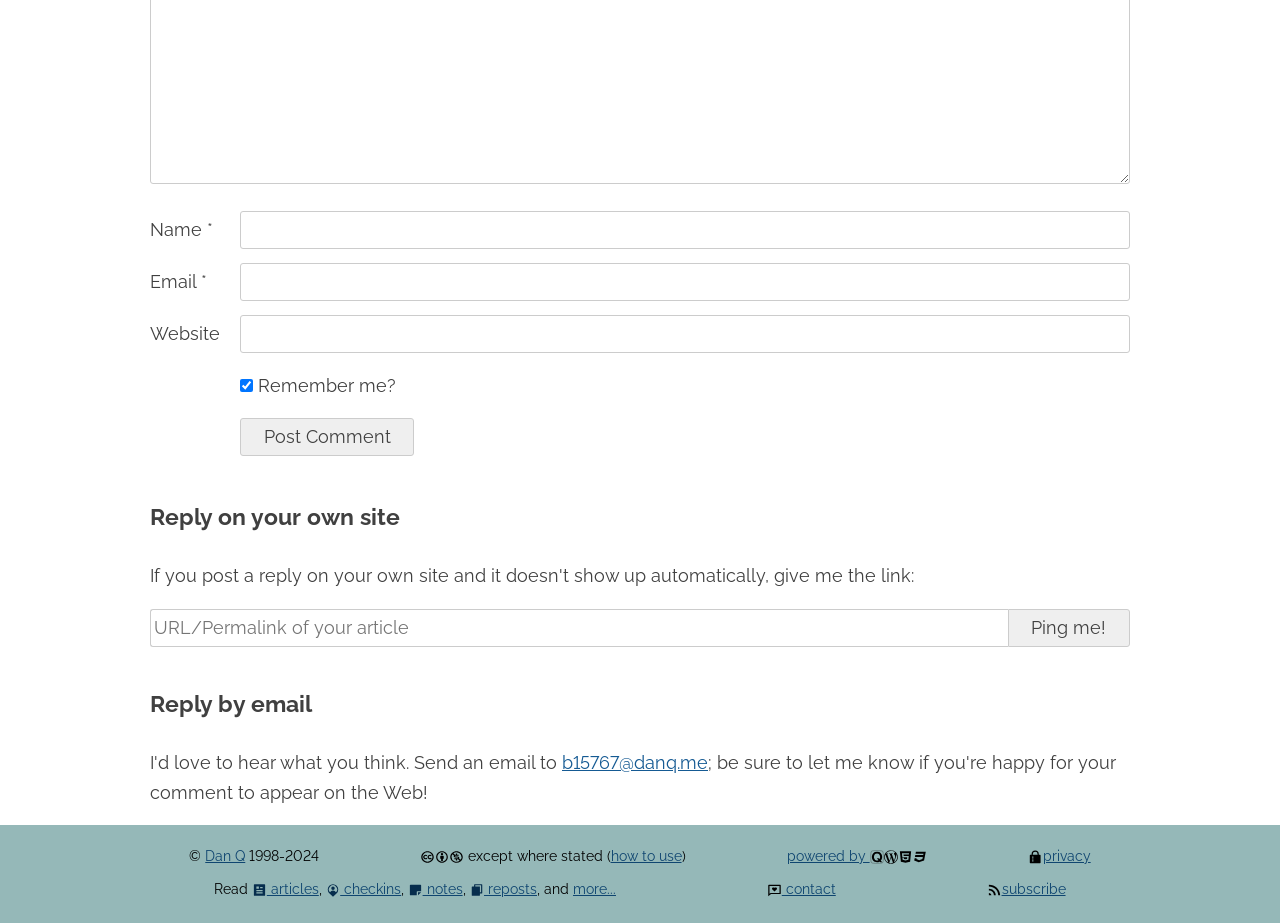Determine the bounding box coordinates of the clickable element necessary to fulfill the instruction: "Click the 'Ping me!' button". Provide the coordinates as four float numbers within the 0 to 1 range, i.e., [left, top, right, bottom].

[0.787, 0.66, 0.883, 0.7]